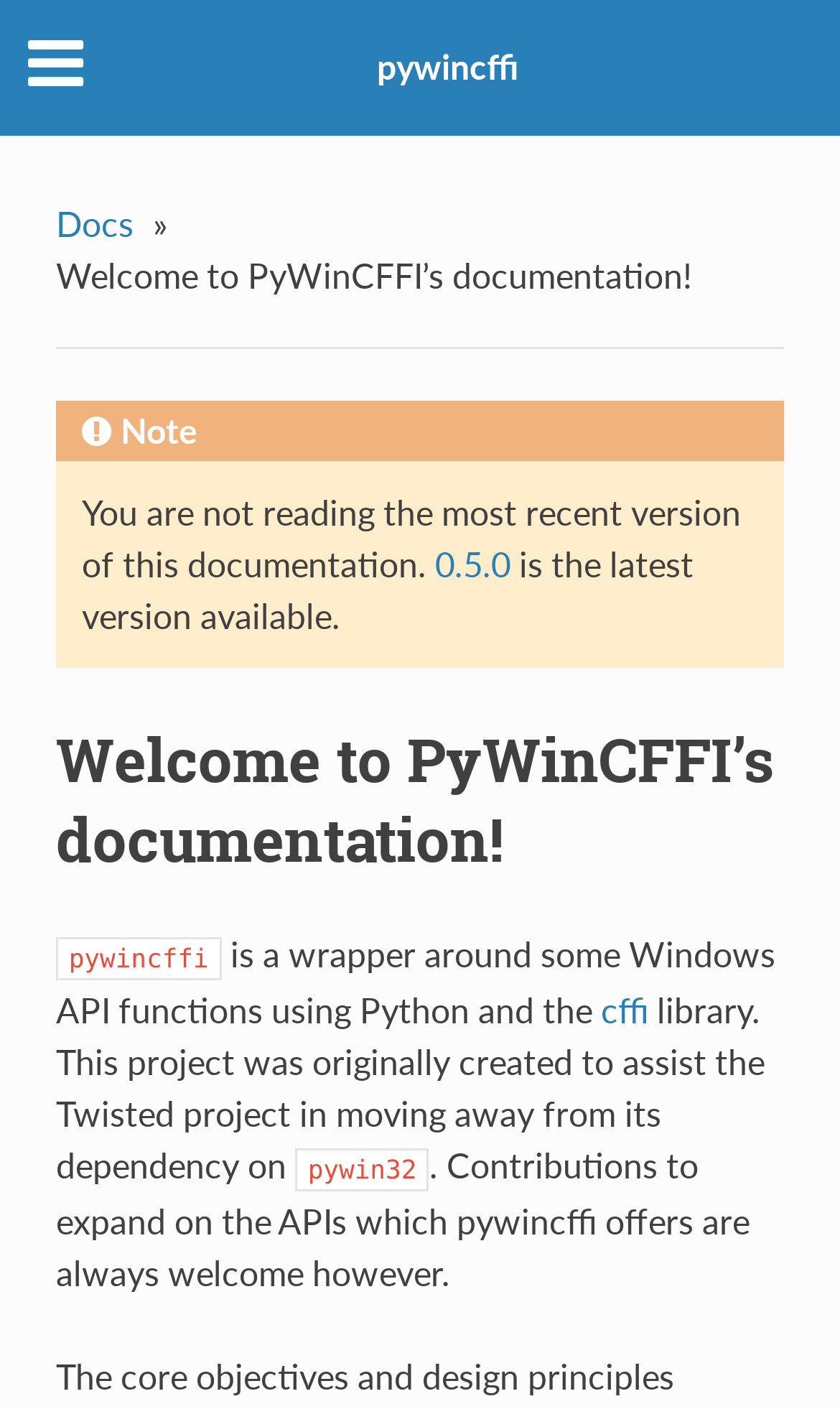Please give a succinct answer to the question in one word or phrase:
What library is used by pywincffi?

cffi